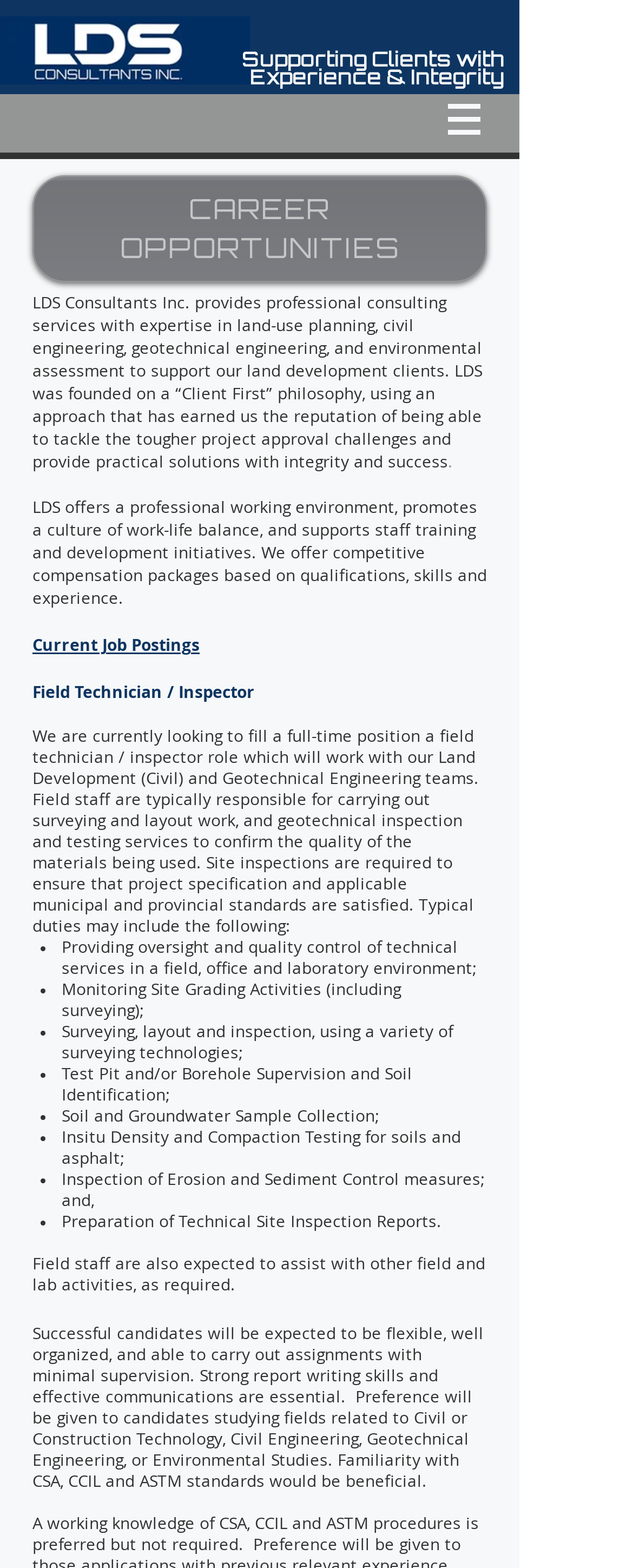Offer a meticulous description of the webpage's structure and content.

The webpage is about career opportunities at LDS Consultants, a professional consulting services company. At the top, there is a header image with the company's name and a tagline "Supporting Clients with Experience & Integrity". Below the header, there is a navigation menu on the right side with a button that has a popup menu.

The main content of the page is divided into sections. The first section has a heading "CAREER OPPORTUNITIES" and a paragraph that describes the company's philosophy, work environment, and benefits. Below this section, there is a list of current job postings, with the first one being a "Field Technician / Inspector" role.

The job posting section is detailed, with a description of the role, responsibilities, and required skills. The responsibilities are listed in bullet points, including providing oversight and quality control, monitoring site grading activities, surveying, and testing services. The section also mentions the preferred qualifications and skills for the role, such as flexibility, report writing skills, and familiarity with certain standards.

Throughout the page, there are no prominent images aside from the header image. The layout is clean, with clear headings and concise text, making it easy to read and navigate.